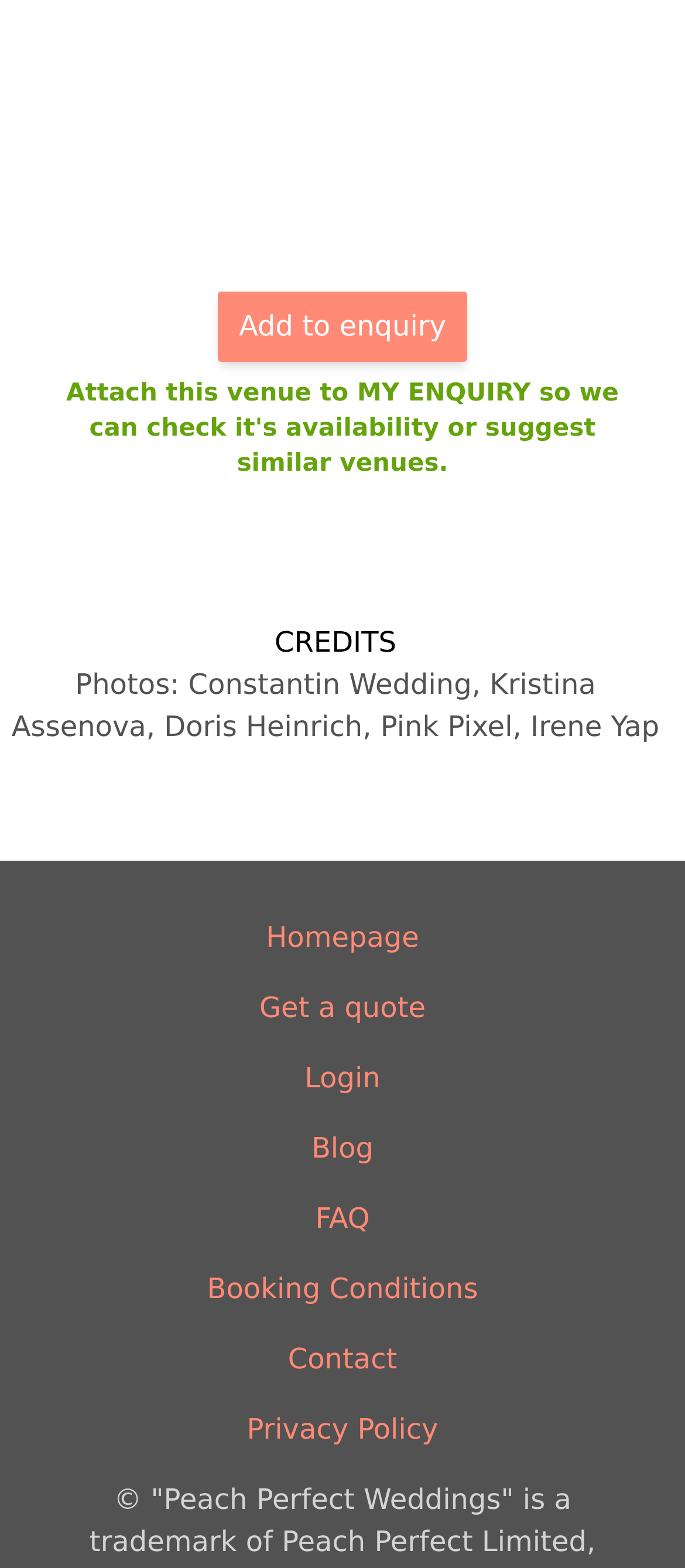Using the provided description: "FAQ", find the bounding box coordinates of the corresponding UI element. The output should be four float numbers between 0 and 1, in the format [left, top, right, bottom].

[0.46, 0.764, 0.54, 0.791]